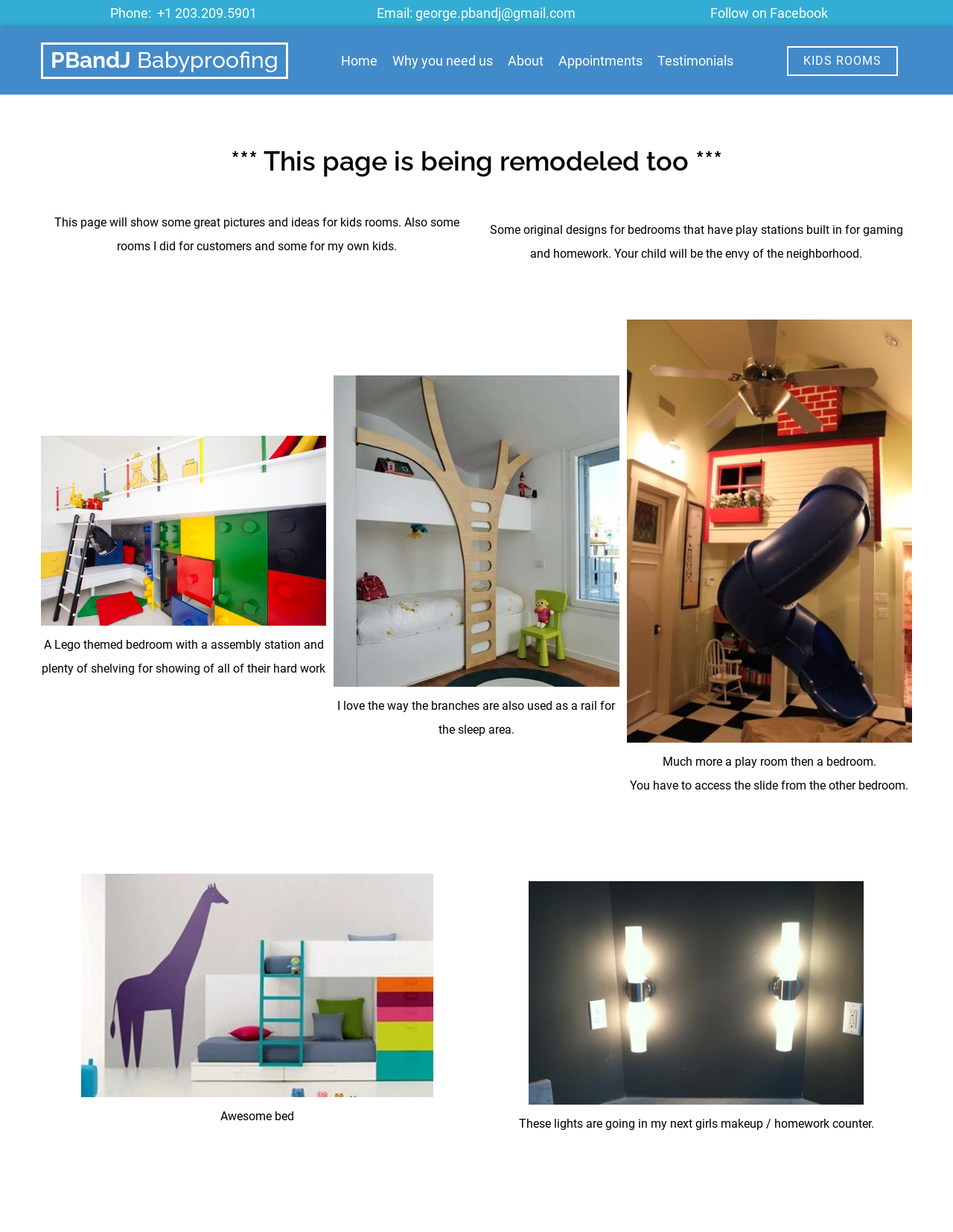What is the phone number of PBandJ Babyproofing?
Kindly give a detailed and elaborate answer to the question.

I found the phone number by looking at the top section of the webpage, where the contact information is provided. The phone number is listed next to the label 'Phone:'.